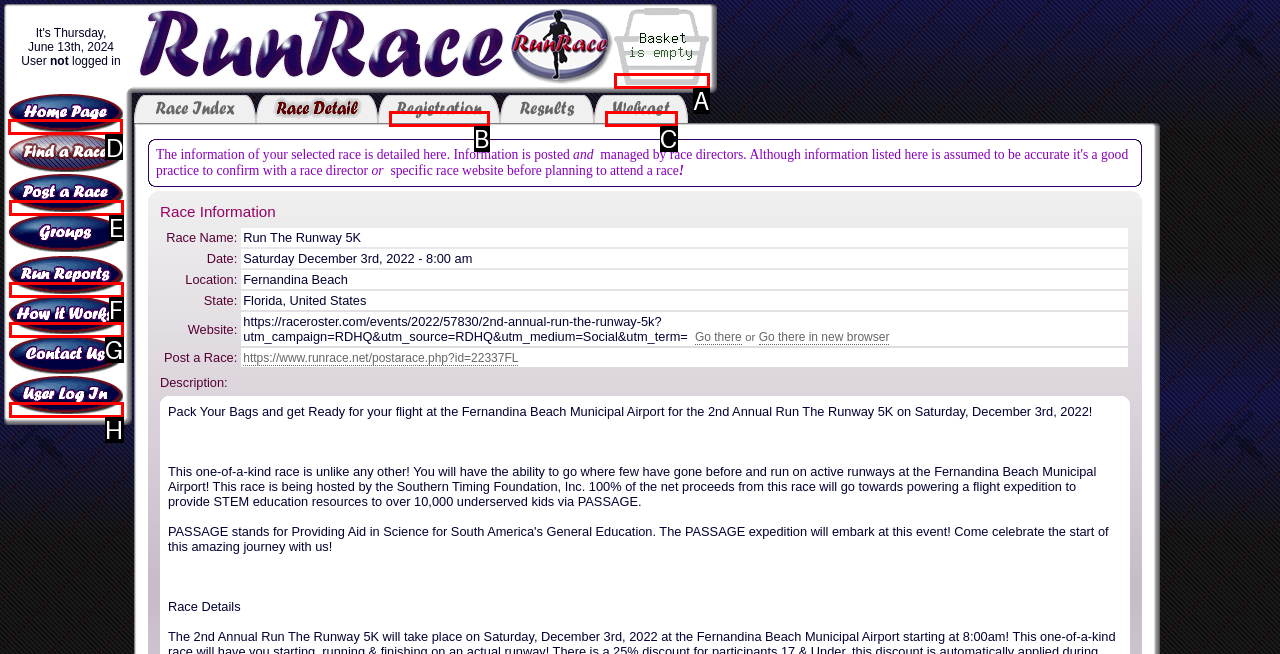Identify the appropriate choice to fulfill this task: Return to our Home Page
Respond with the letter corresponding to the correct option.

D